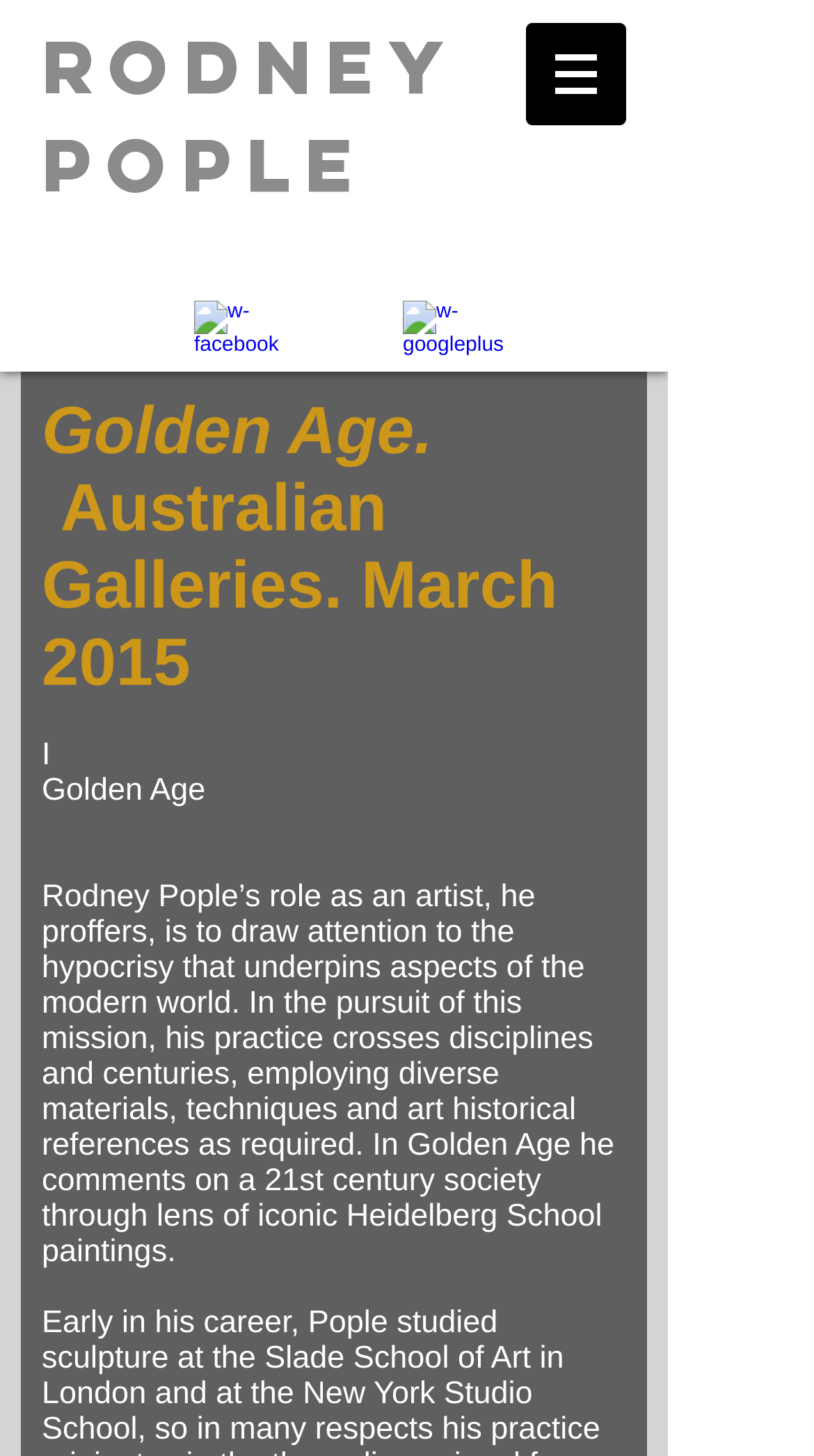Using the description "aria-label="w-facebook"", predict the bounding box of the relevant HTML element.

[0.238, 0.206, 0.328, 0.256]